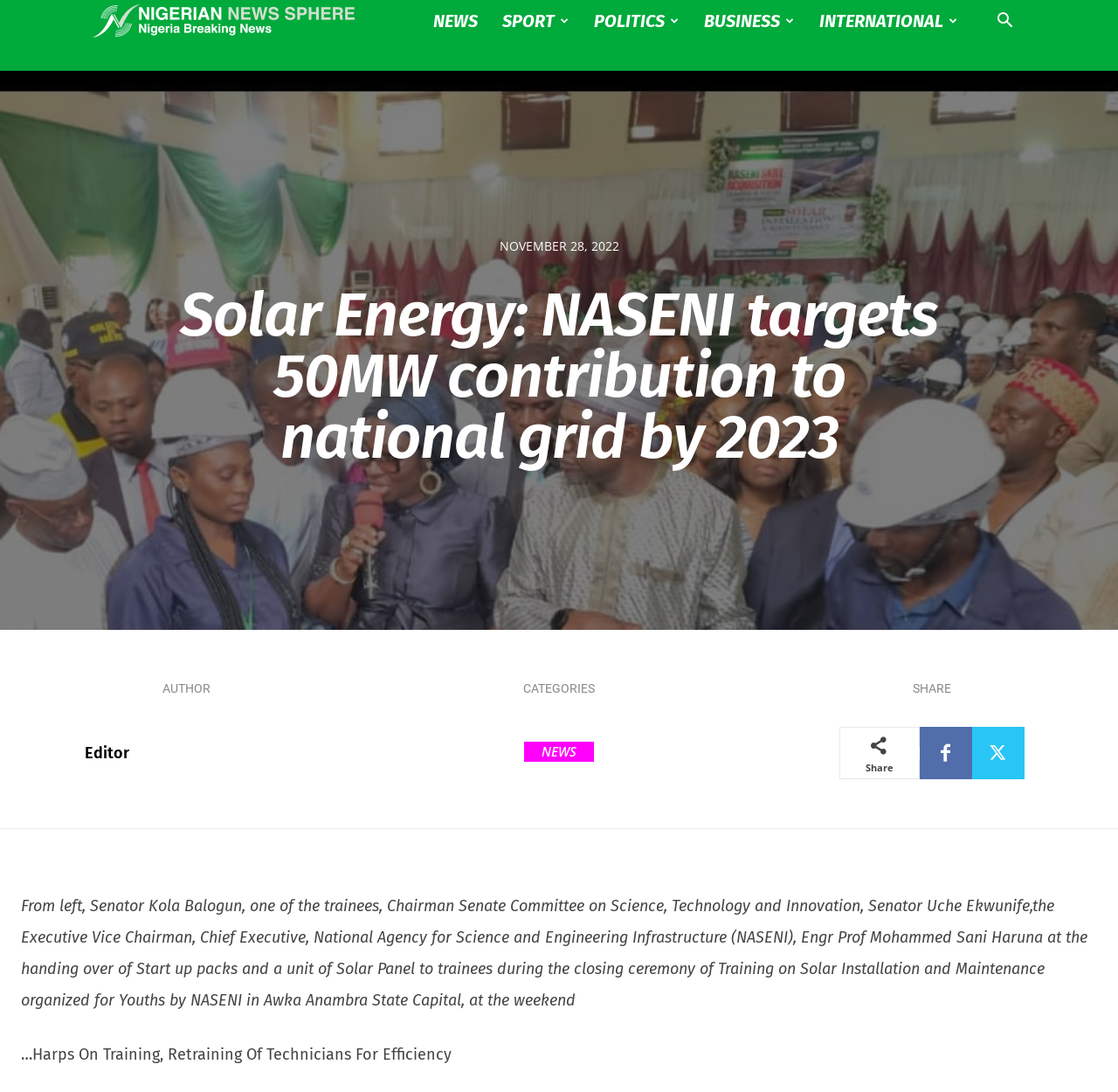Identify the bounding box coordinates of the region that needs to be clicked to carry out this instruction: "Click on the 'Geeska Afrika Online 1985-2024' link". Provide these coordinates as four float numbers ranging from 0 to 1, i.e., [left, top, right, bottom].

None